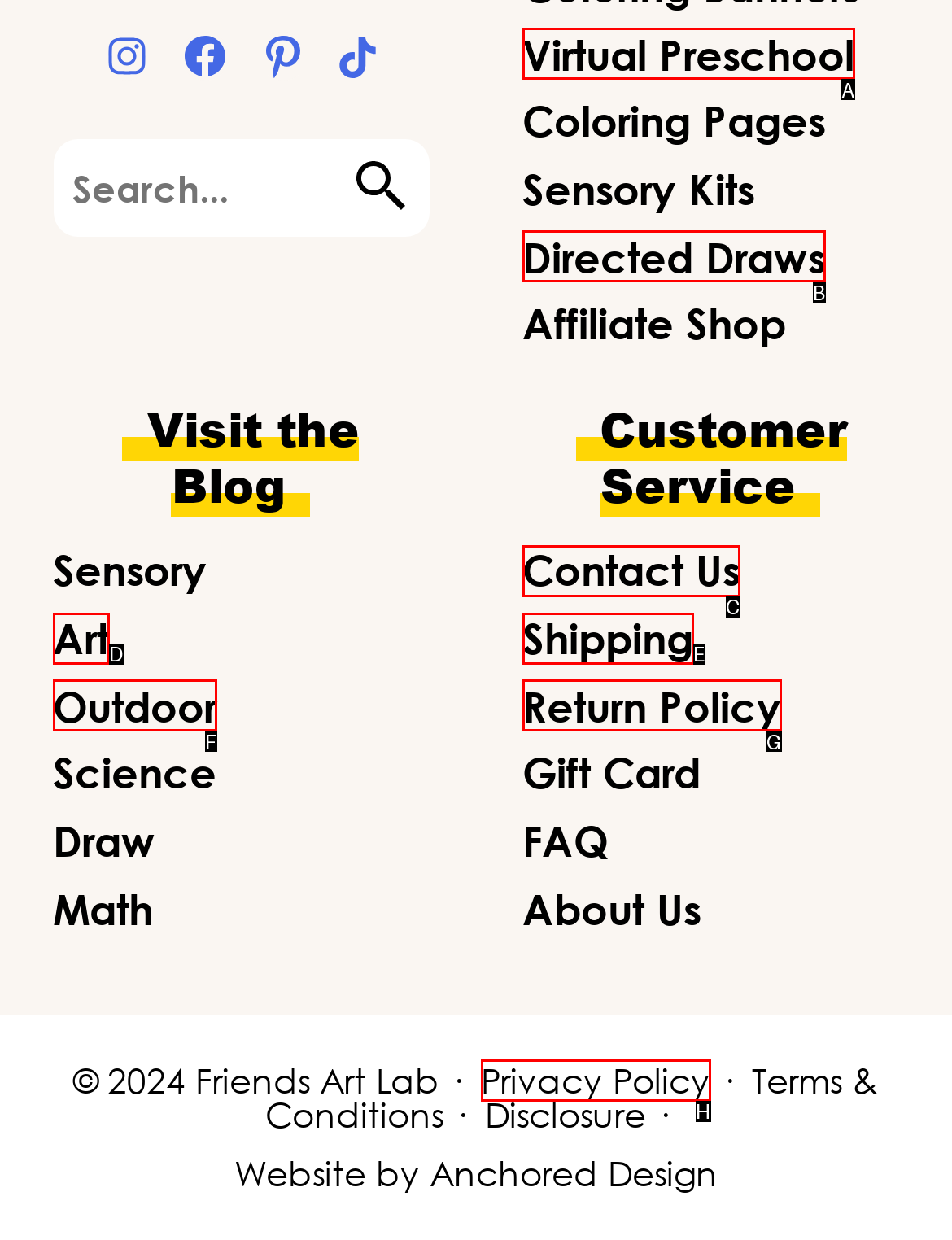To execute the task: Enter a comment, which one of the highlighted HTML elements should be clicked? Answer with the option's letter from the choices provided.

None